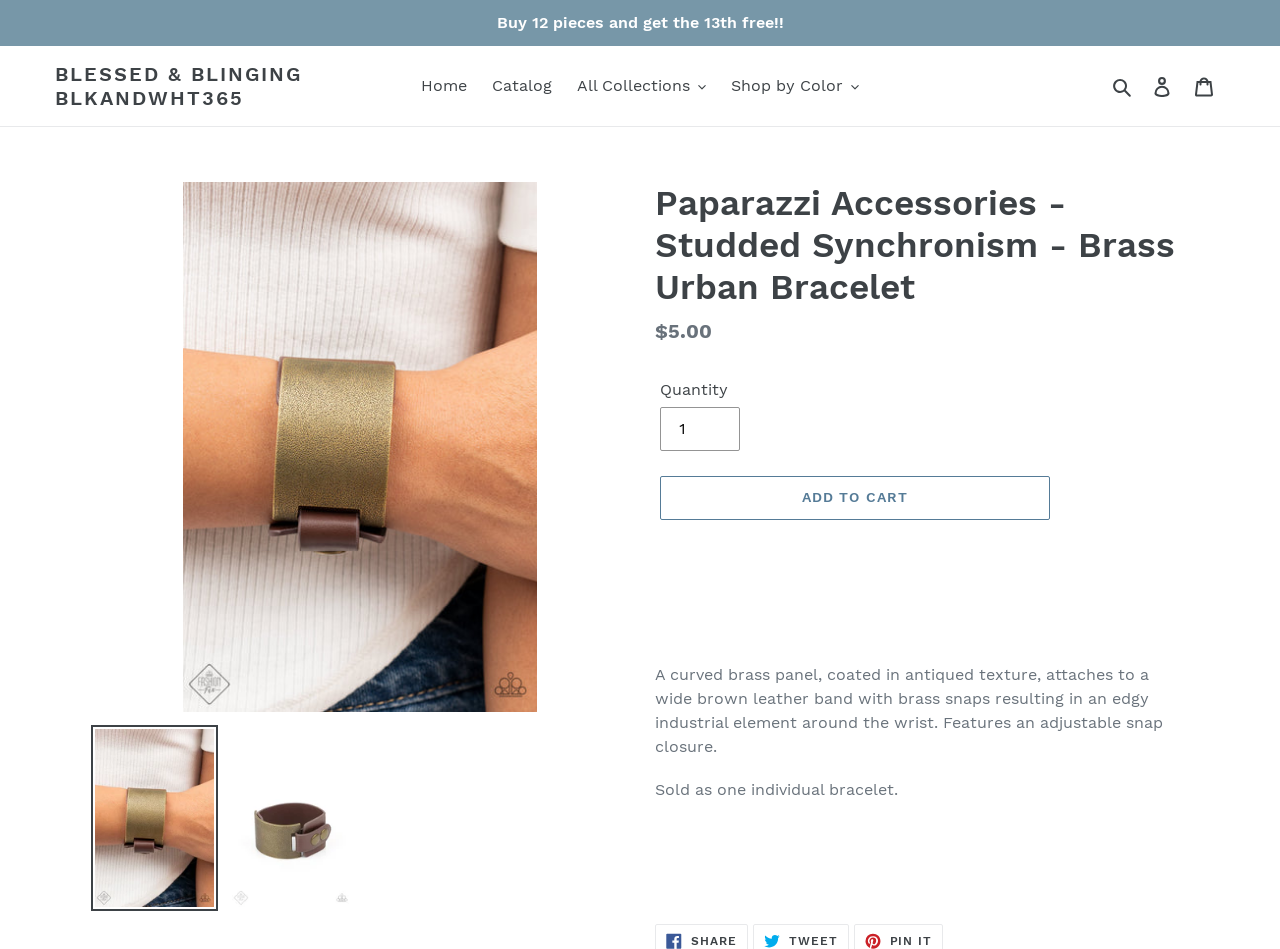Highlight the bounding box coordinates of the element that should be clicked to carry out the following instruction: "Visit the 'Home' page". The coordinates must be given as four float numbers ranging from 0 to 1, i.e., [left, top, right, bottom].

[0.321, 0.075, 0.373, 0.106]